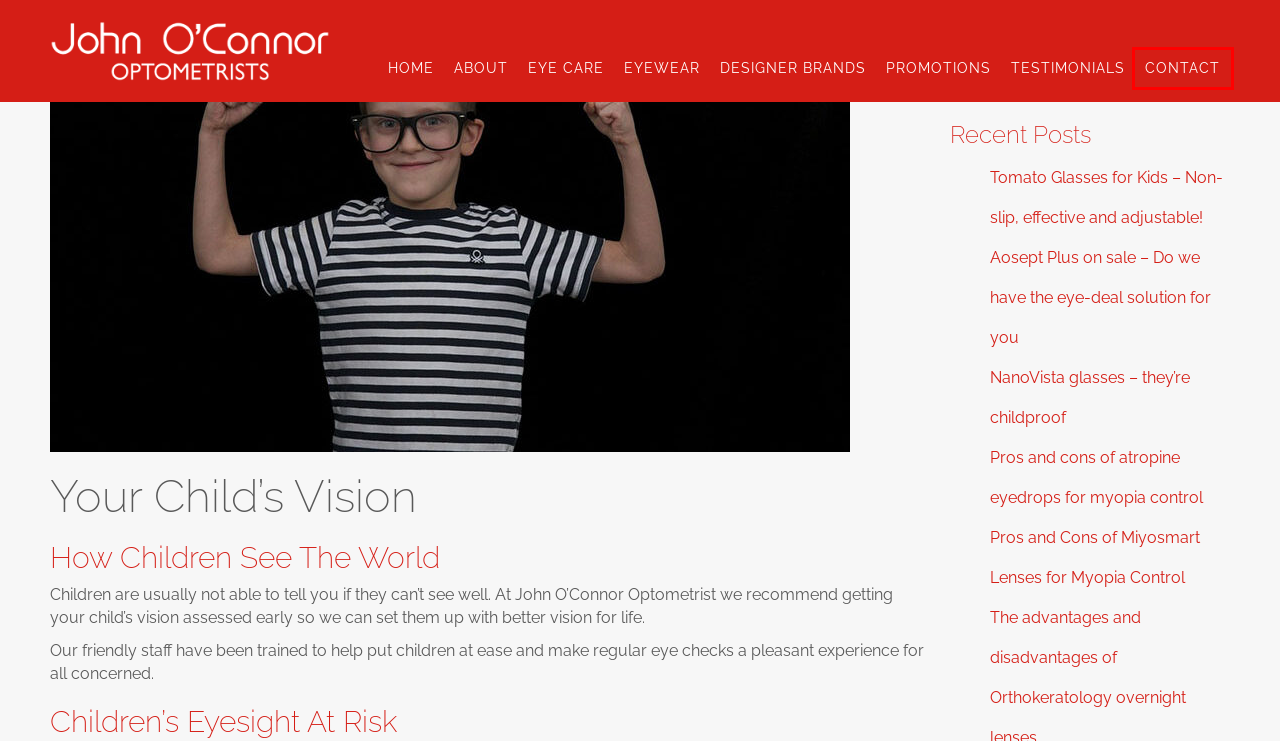You have a screenshot of a webpage, and a red bounding box highlights an element. Select the webpage description that best fits the new page after clicking the element within the bounding box. Options are:
A. Tomato Glasses - Attractive, Fun Yet Functional Kids' Spectacles
B. Atropine Eyedrops Show Promise As A Treatment For Myopia
C. Optometrist Auckland | Your Vision Specialists With Great Eye-deals
D. Need An Optometrist Near Me | Auckland Optometrists For Great Eye Care
E. Auckland optometrist | Vision Specialists | Excellent Eye Care
F. Pros and Cons of Miyosmart Lenses For Children | Read This First
G. Aosept Plus On Sale At John O’Connor Optometrists in Auckland
H. NanoVista Glasses - Indestructible Children's Glasses In Auckland

D